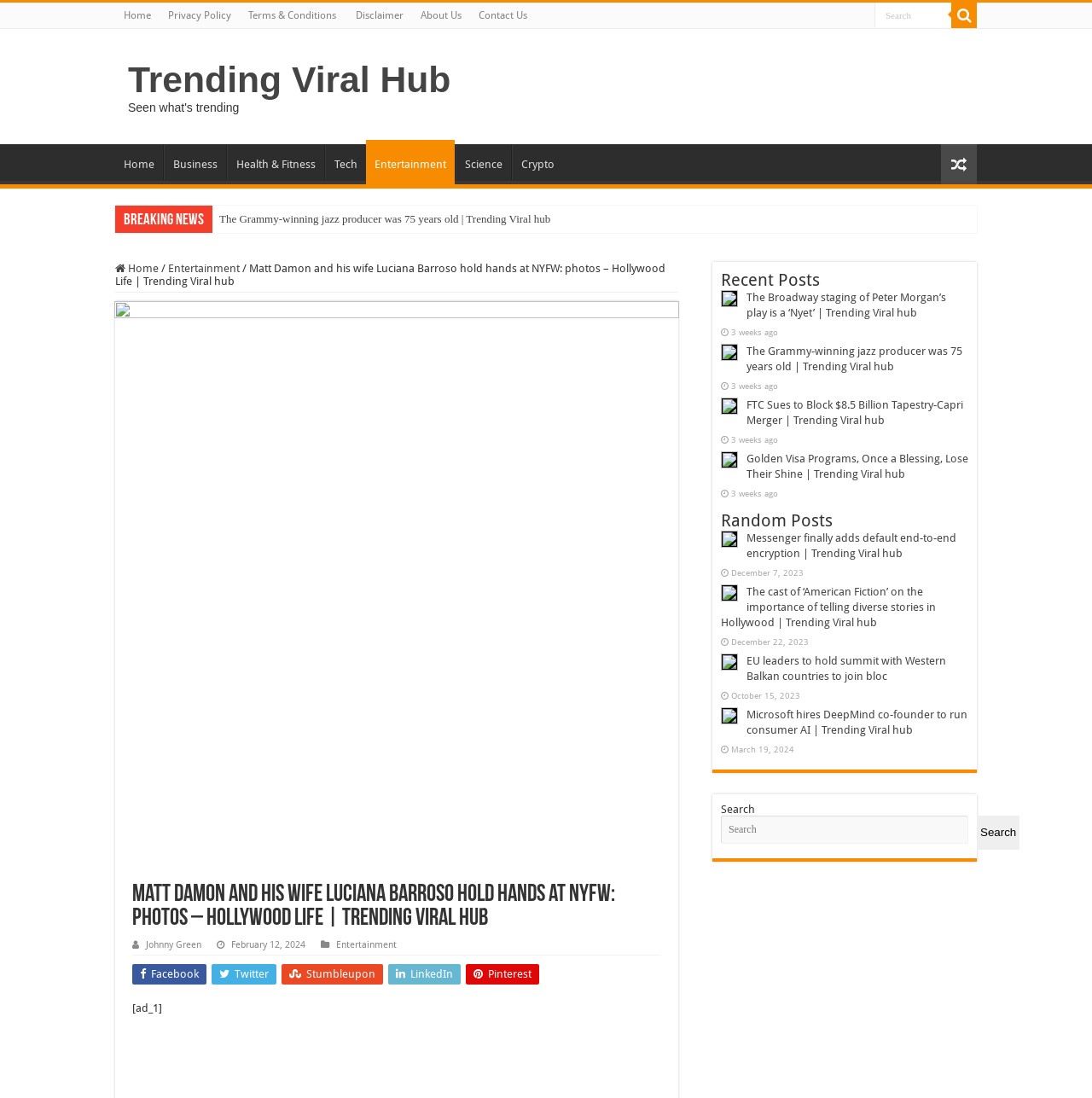What is the social media platform represented by the icon ''?
Please answer the question with a single word or phrase, referencing the image.

Twitter